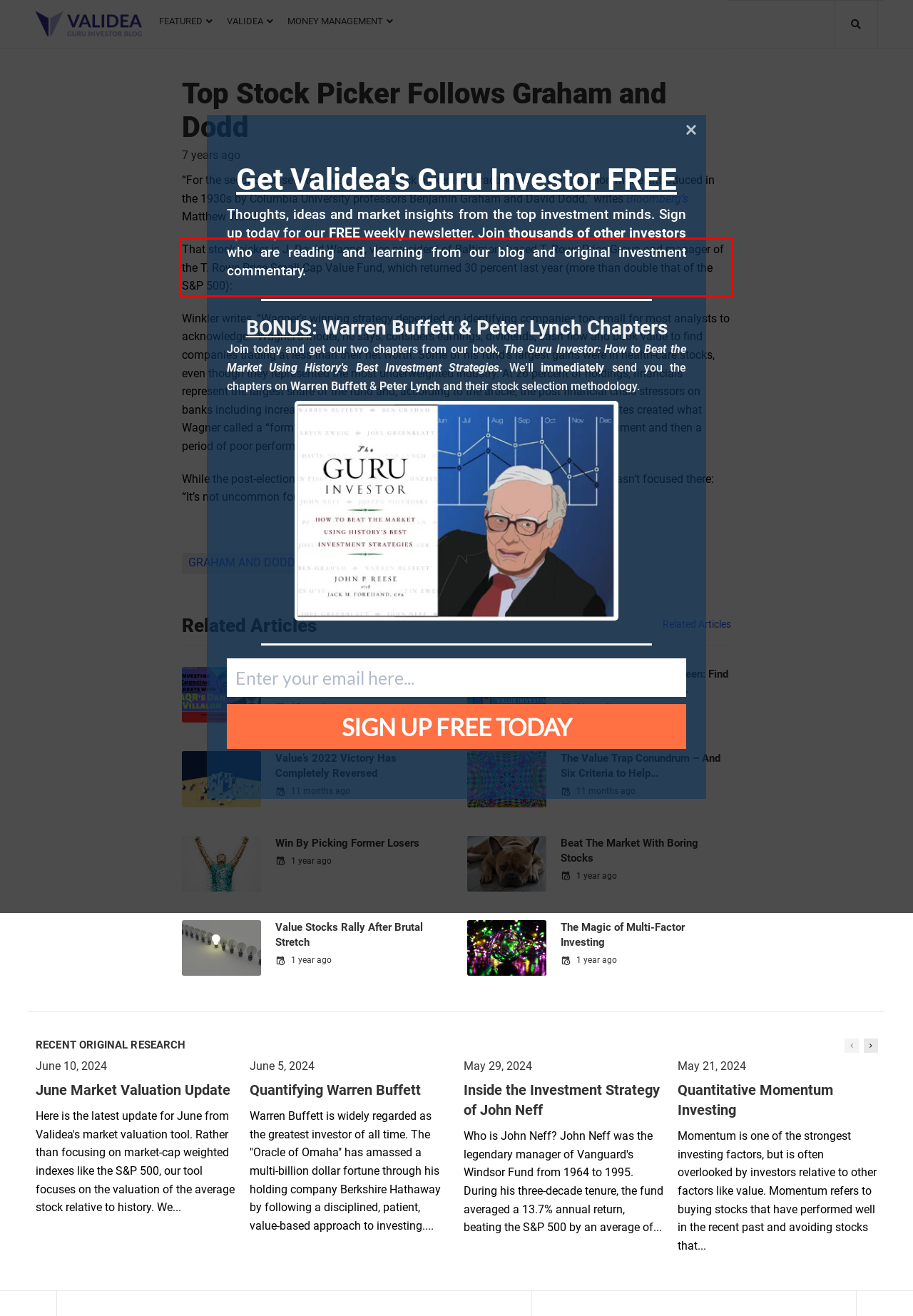Please analyze the screenshot of a webpage and extract the text content within the red bounding box using OCR.

That stock picker is J. David Wagner, vice president of Baltimore-based T. Rowe Price Group and manager of the T. Rowe Price Small-Cap Value Fund, which returned 30 percent last year (more than double that of the S&P 500):